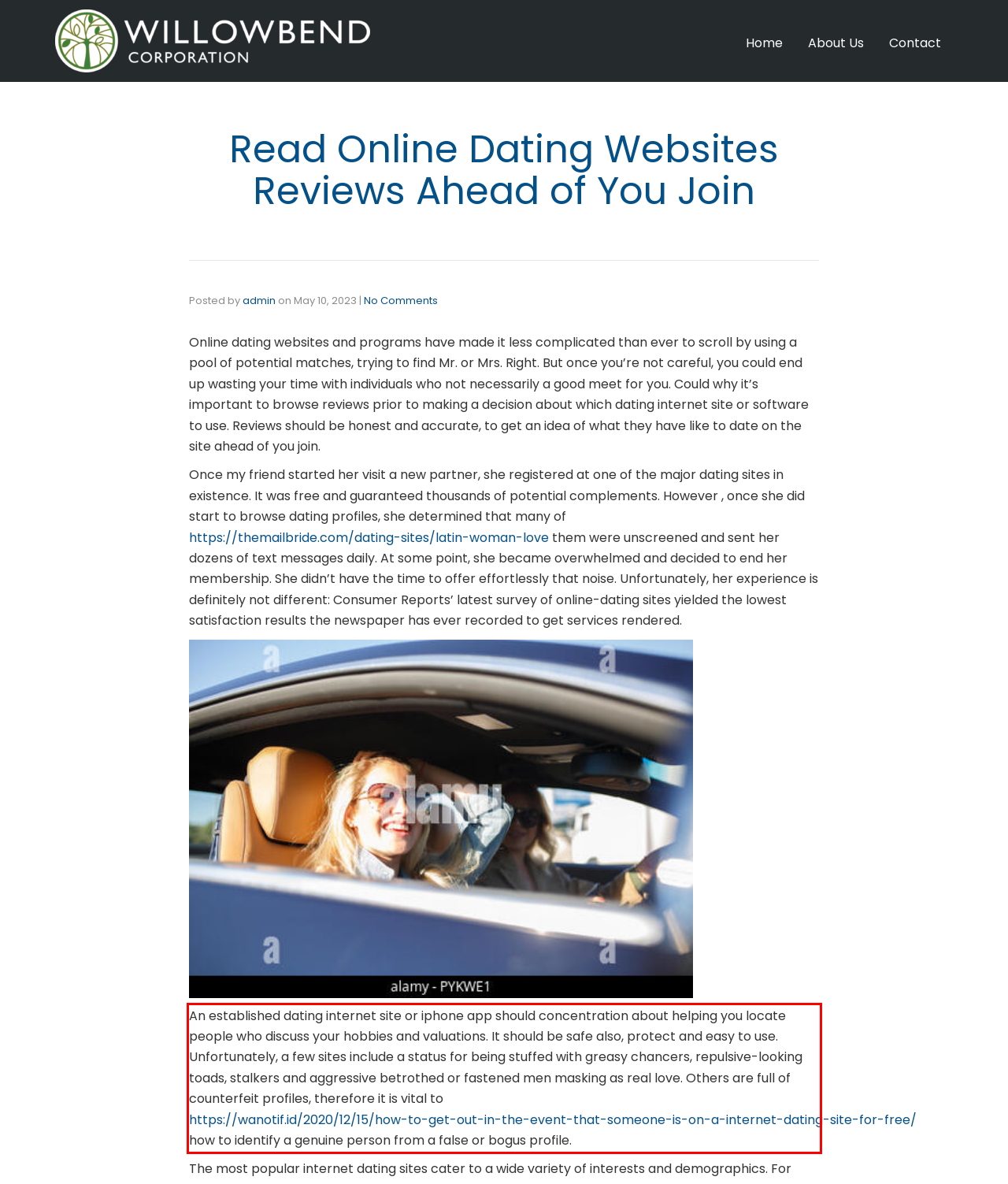Please perform OCR on the text content within the red bounding box that is highlighted in the provided webpage screenshot.

An established dating internet site or iphone app should concentration about helping you locate people who discuss your hobbies and valuations. It should be safe also, protect and easy to use. Unfortunately, a few sites include a status for being stuffed with greasy chancers, repulsive-looking toads, stalkers and aggressive betrothed or fastened men masking as real love. Others are full of counterfeit profiles, therefore it is vital to https://wanotif.id/2020/12/15/how-to-get-out-in-the-event-that-someone-is-on-a-internet-dating-site-for-free/ how to identify a genuine person from a false or bogus profile.